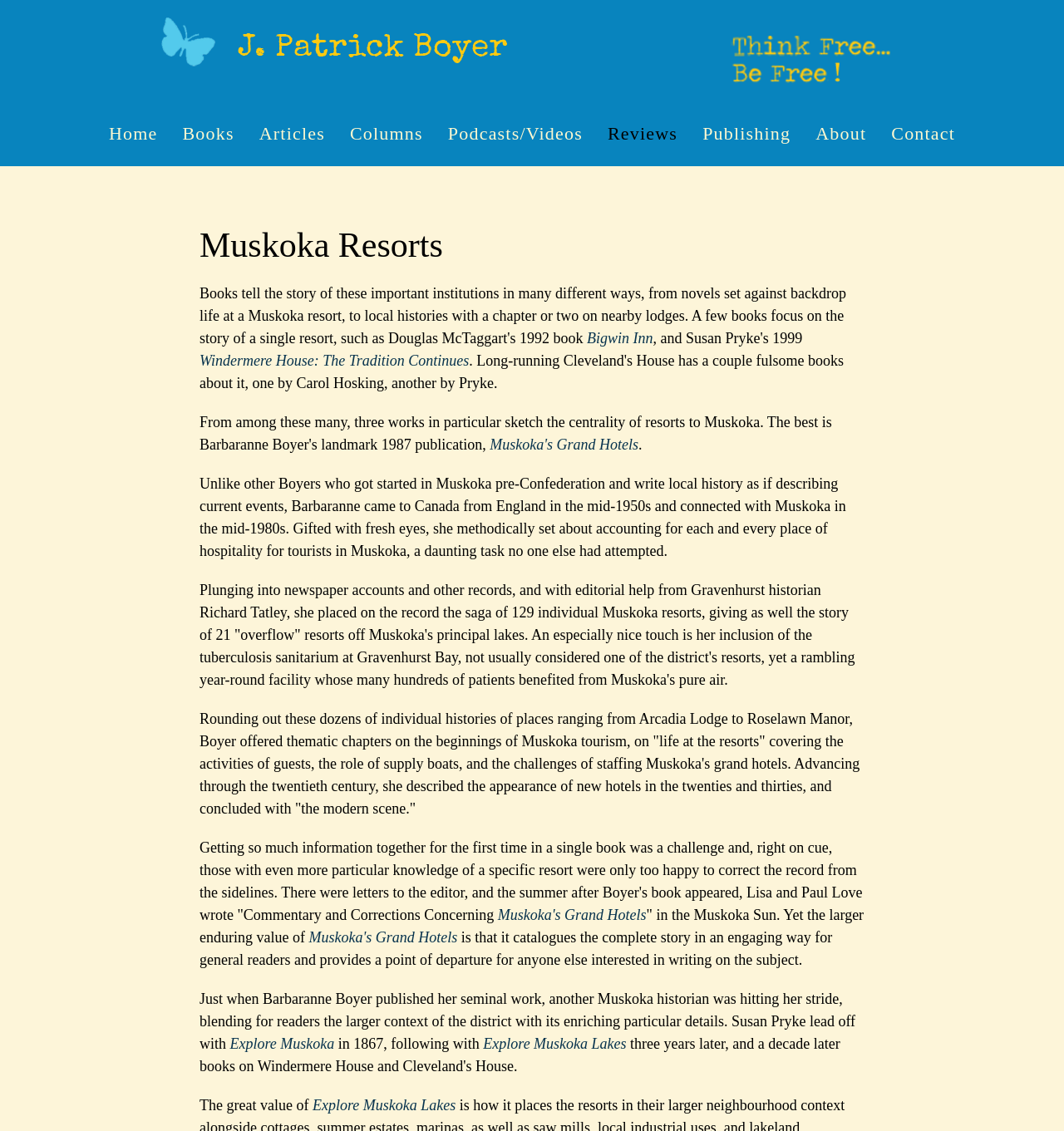What is the first link on the webpage?
Using the image as a reference, answer the question with a short word or phrase.

Home